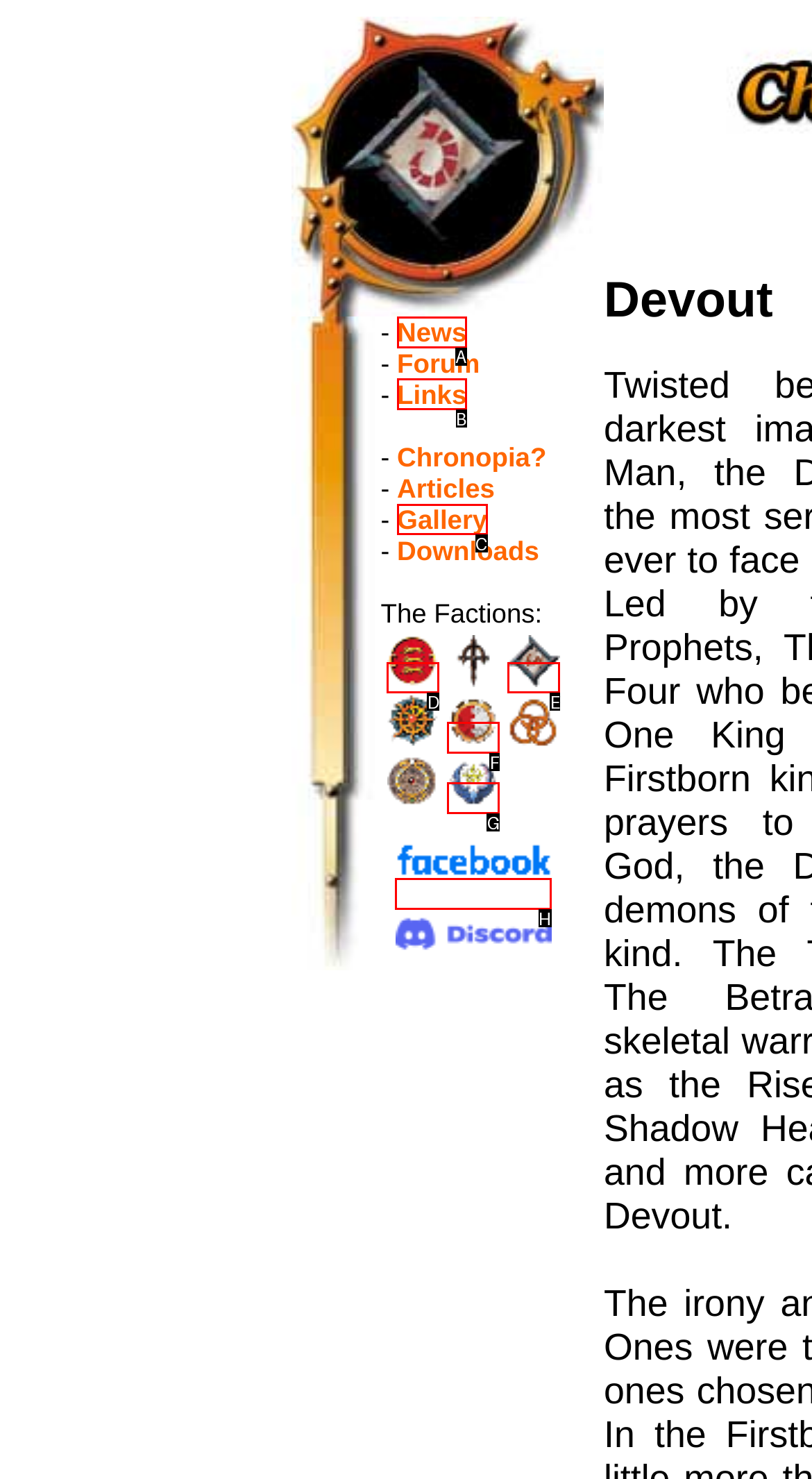Identify which HTML element should be clicked to fulfill this instruction: Visit Chronopia on Facebook Reply with the correct option's letter.

H